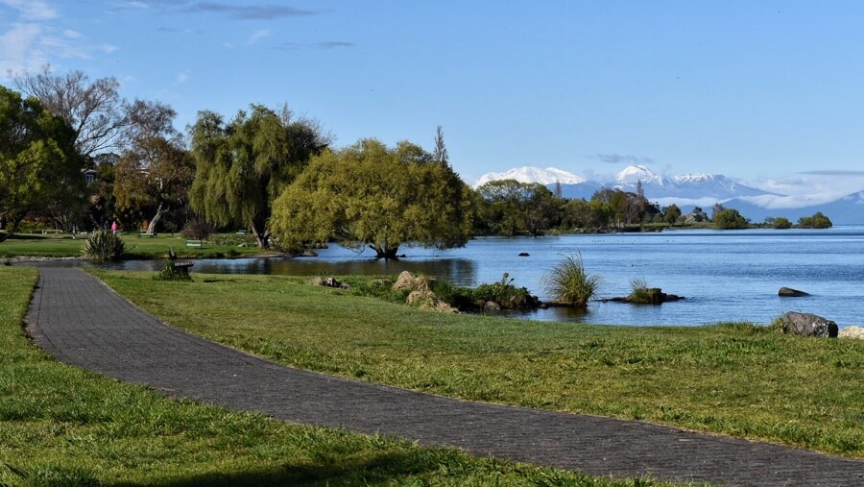Provide a short answer using a single word or phrase for the following question: 
What is reflected in the calm waters of the lake?

Gentle hues of the sky